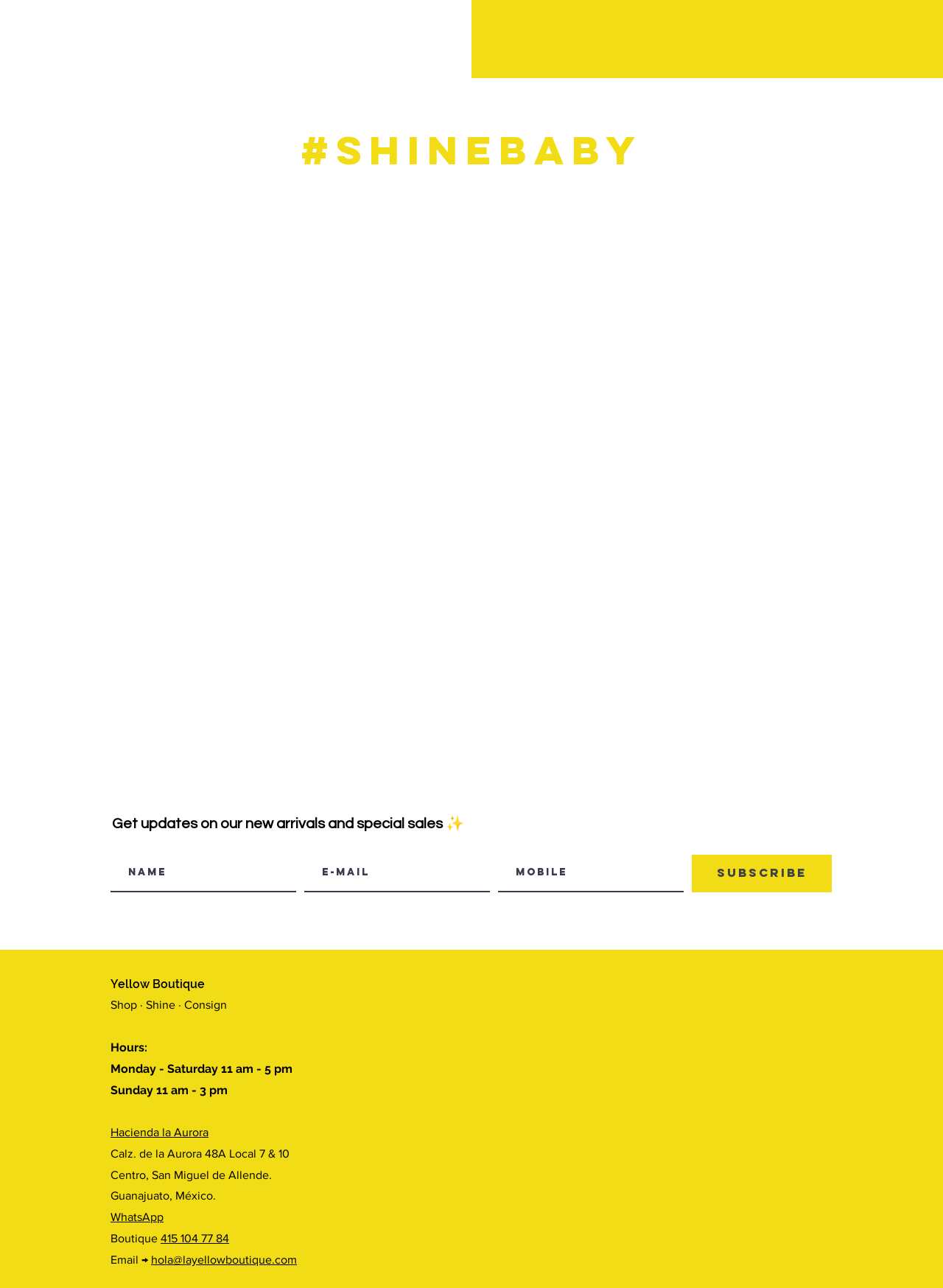What are the hours of operation on Sundays?
From the details in the image, answer the question comprehensively.

I found the answer by looking at the StaticText element with the text 'Sunday 11 am - 3 pm' at coordinates [0.117, 0.841, 0.241, 0.852]. This text indicates the hours of operation on Sundays.